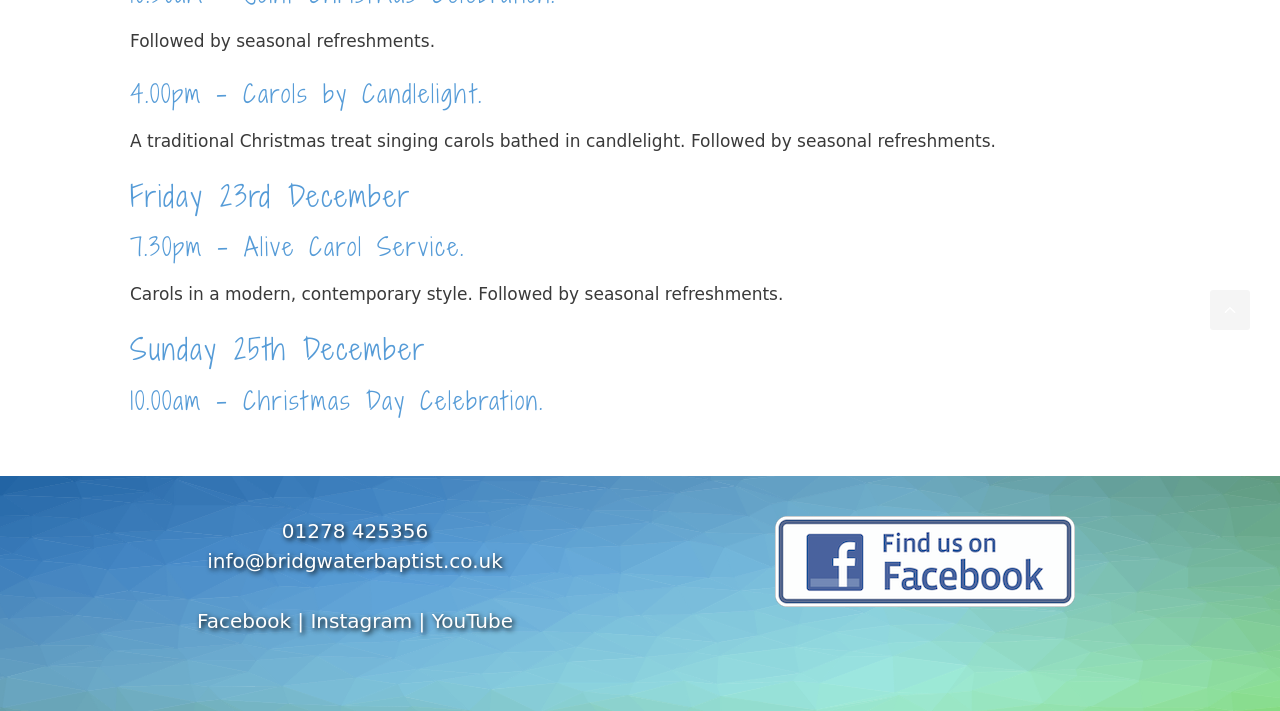Please find the bounding box for the UI element described by: "About us".

None